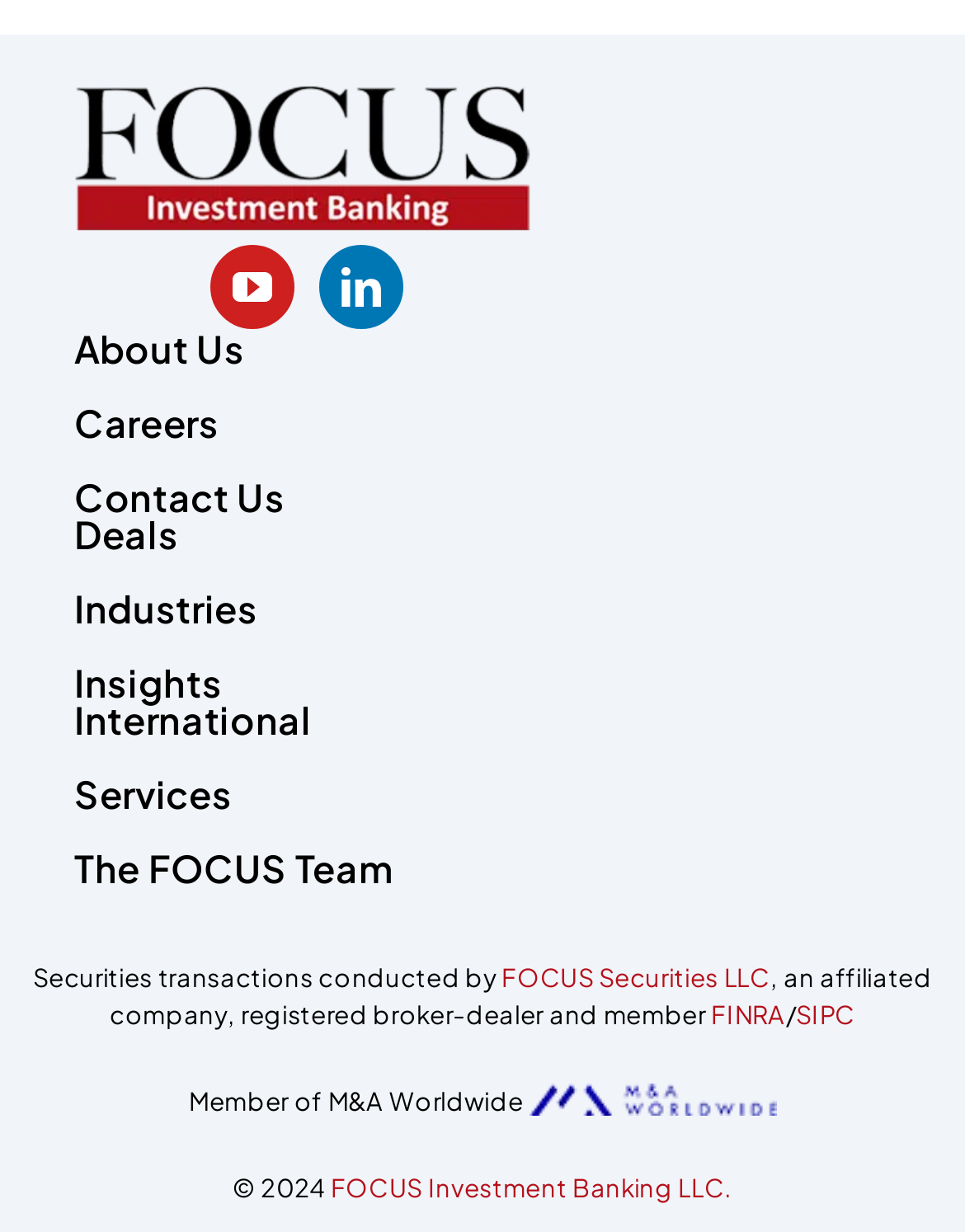Determine the bounding box coordinates of the UI element described below. Use the format (top-left x, top-left y, bottom-right x, bottom-right y) with floating point numbers between 0 and 1: Contact Us

[0.077, 0.383, 0.296, 0.421]